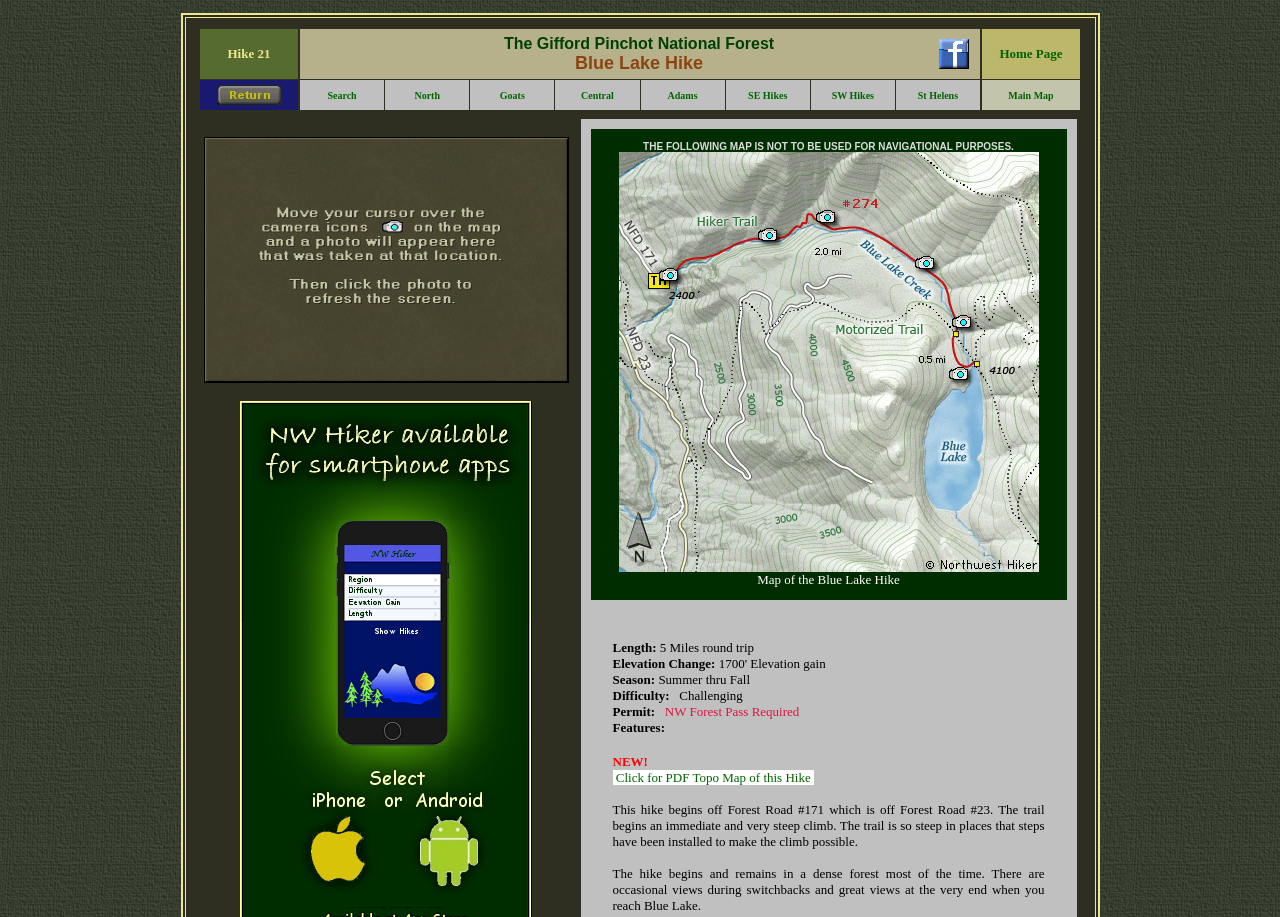Determine the bounding box coordinates for the area you should click to complete the following instruction: "Search".

[0.256, 0.098, 0.279, 0.11]